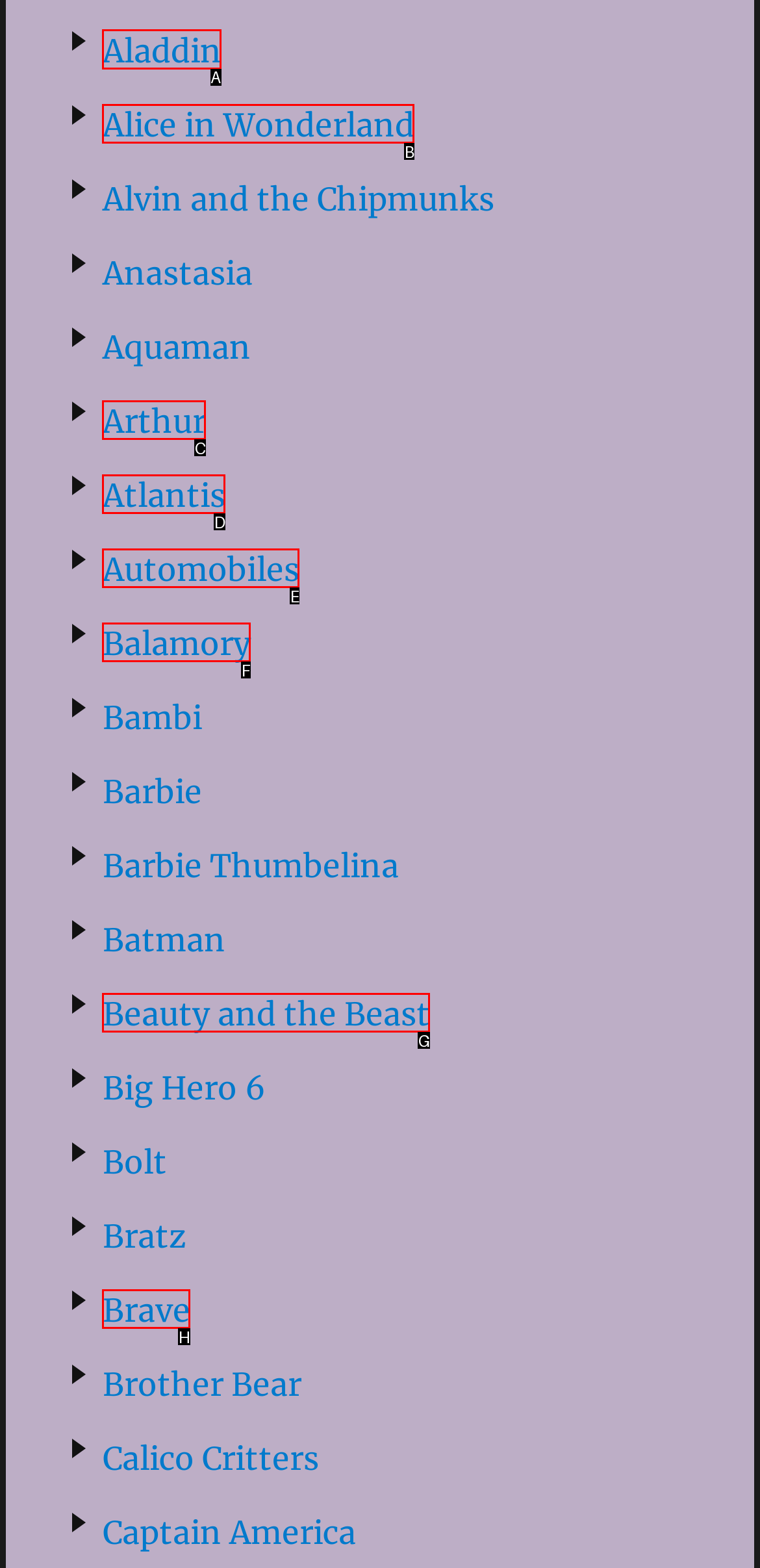Select the proper UI element to click in order to perform the following task: click on Aladdin. Indicate your choice with the letter of the appropriate option.

A